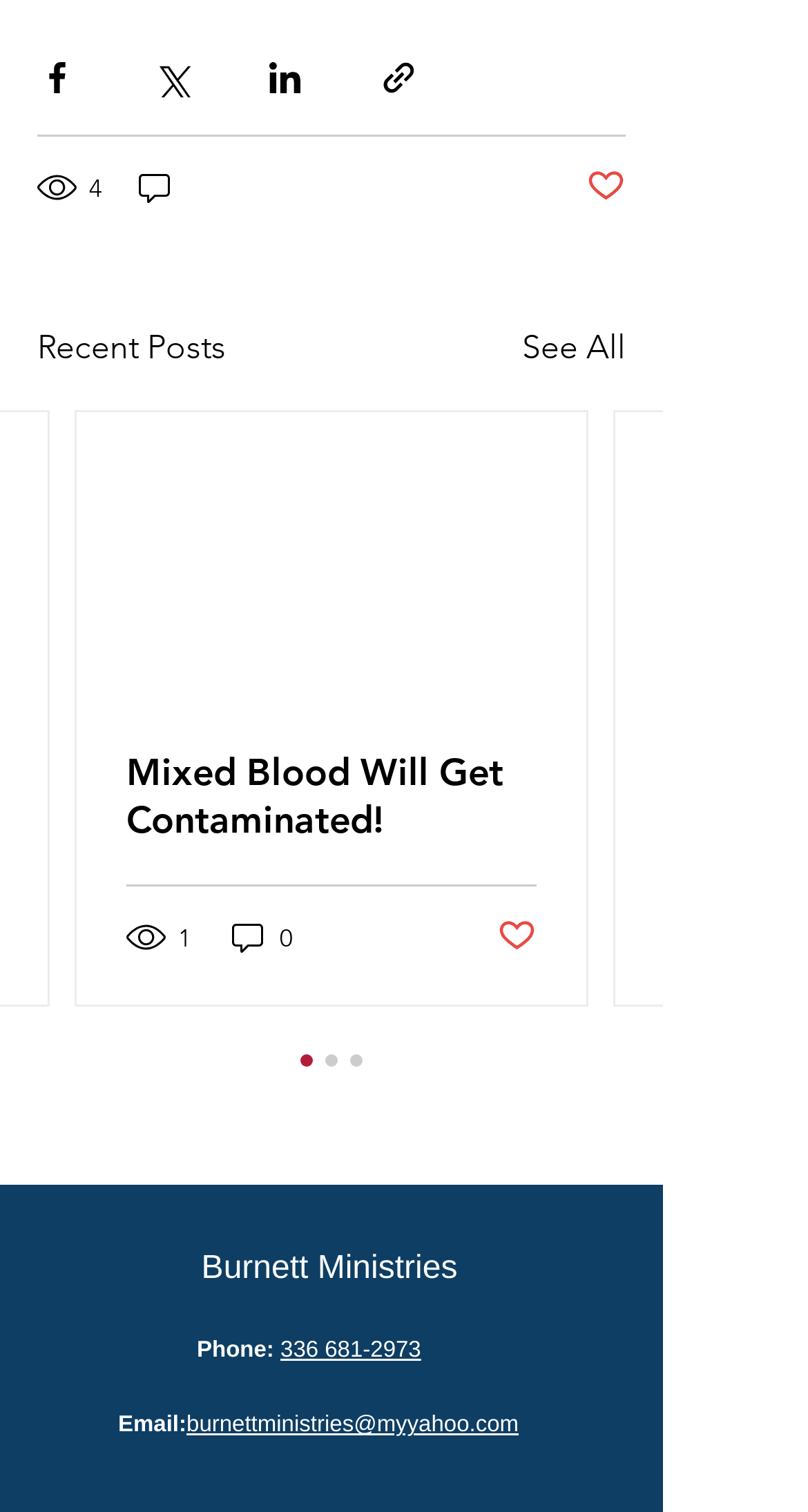Identify the bounding box coordinates of the region that needs to be clicked to carry out this instruction: "read the article posted on June 29, 2009". Provide these coordinates as four float numbers ranging from 0 to 1, i.e., [left, top, right, bottom].

None